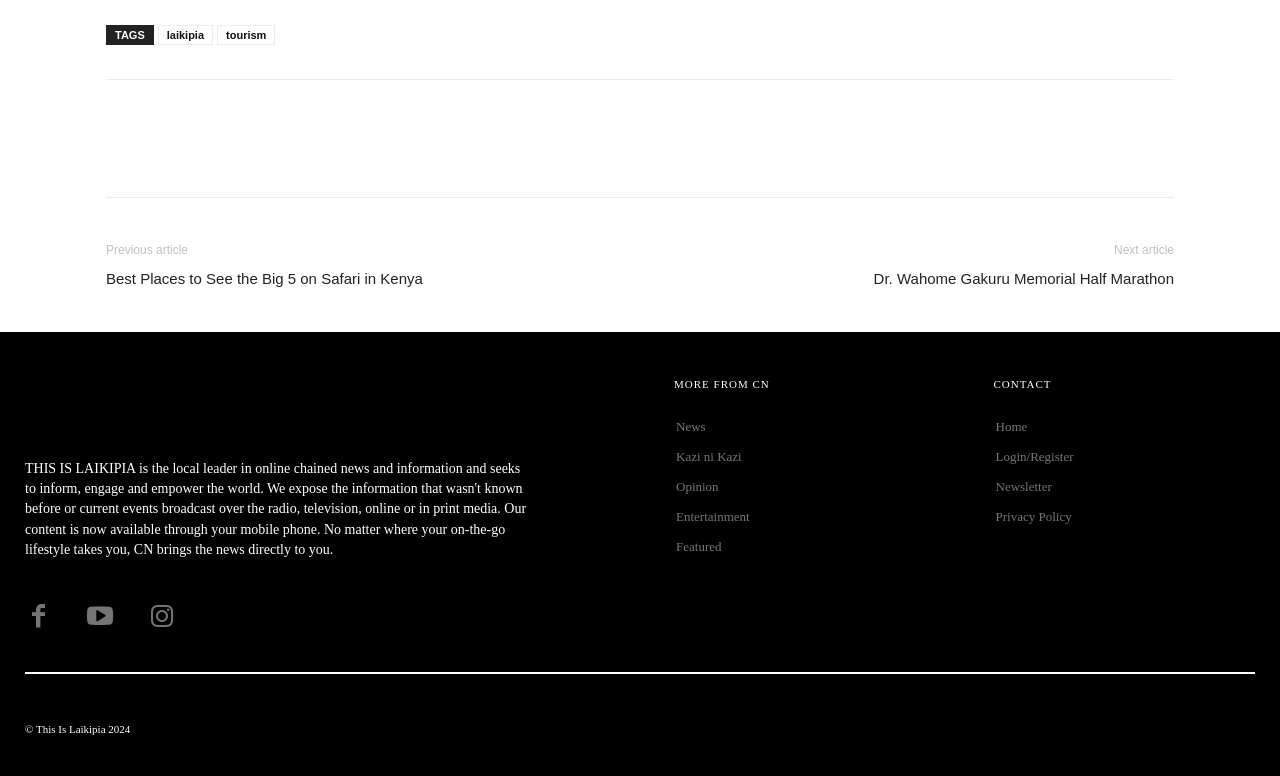Please determine the bounding box coordinates for the UI element described as: "Kazi ni Kazi".

[0.528, 0.569, 0.731, 0.608]